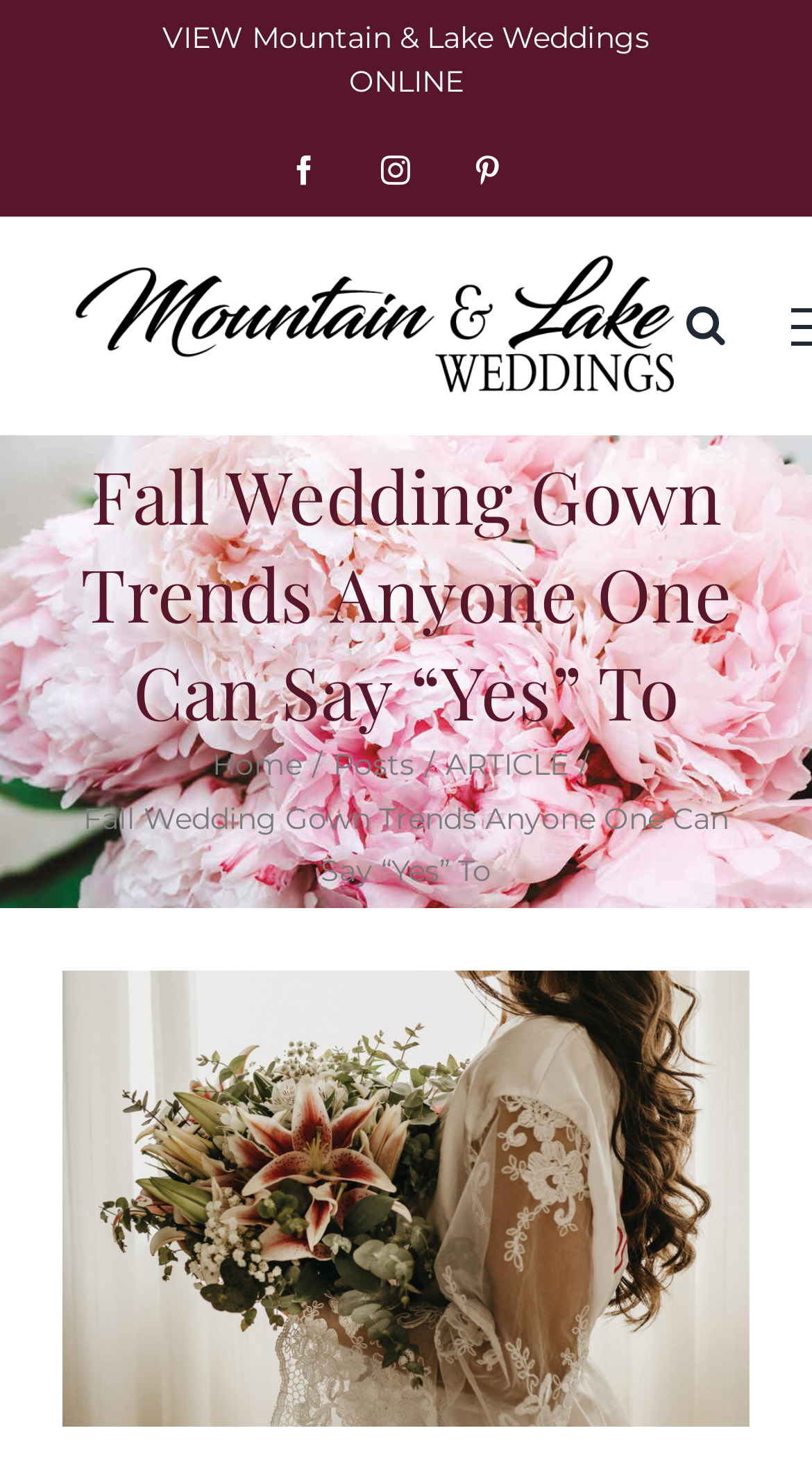Detail the various sections and features of the webpage.

The webpage appears to be an article about fall wedding gown trends. At the top left of the page, there is a logo of "Mountain & Lake Weddings" with a link to the website. Below the logo, there are three social media links to Facebook, Instagram, and Pinterest, aligned horizontally. 

To the right of the social media links, there is a link to view the website online. Further to the right, there is a hidden search toggle button. 

The main content of the page is divided into sections. The page title bar takes up a significant portion of the top section, with a heading that reads "Fall Wedding Gown Trends Anyone One Can Say “Yes” To". Below the heading, there are three links: "Home", "Posts", and "ARTICLE", aligned horizontally. 

Below the links, there is a static text that repeats the title of the article, "Fall Wedding Gown Trends Anyone One Can Say “Yes” To". The text is positioned near the center of the page.